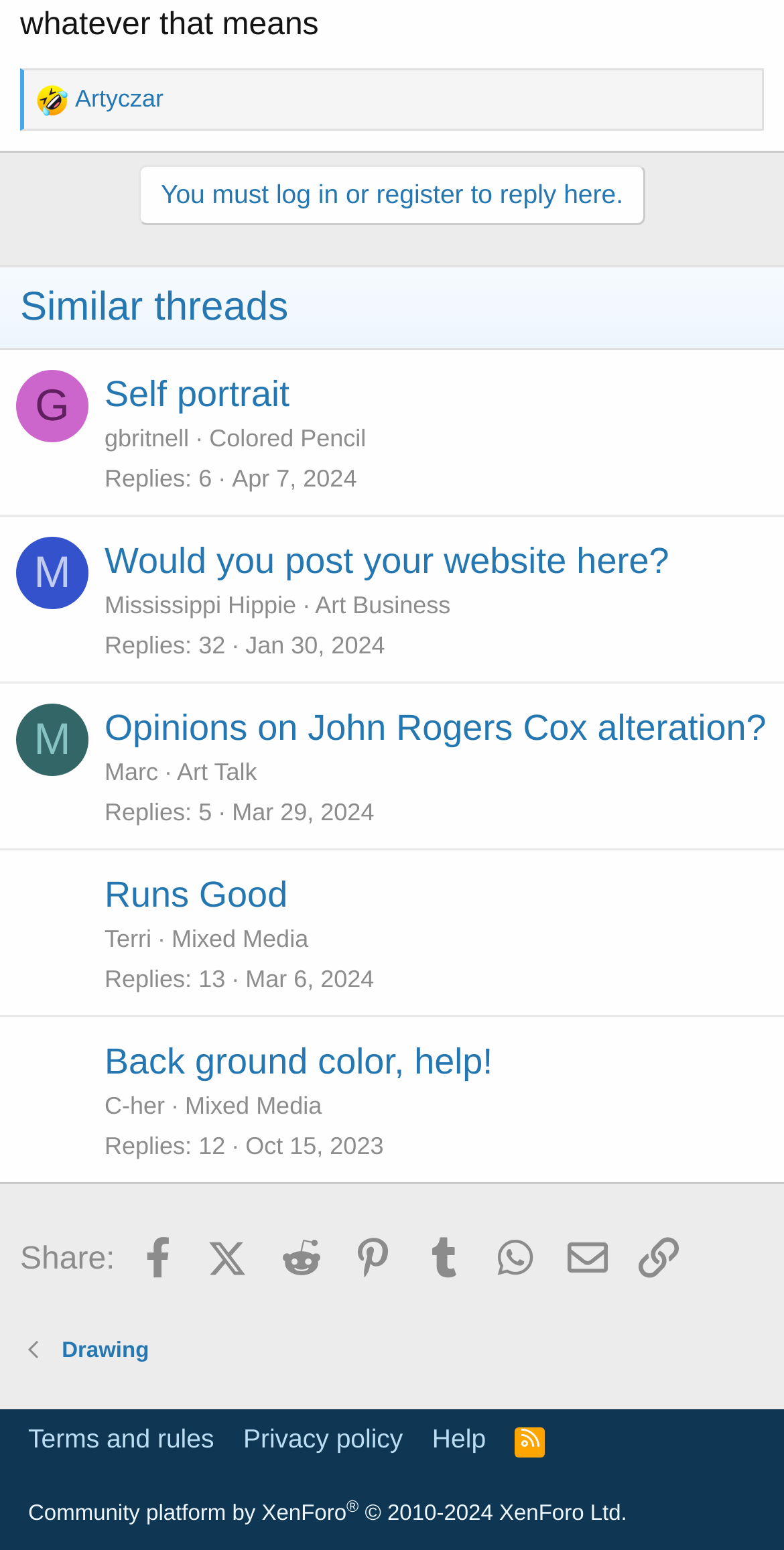Carefully examine the image and provide an in-depth answer to the question: What is the username of the person who posted the first thread?

I looked at the first LayoutTable element and found a link element with the text 'gbritnell', which is likely the username of the person who posted the first thread.